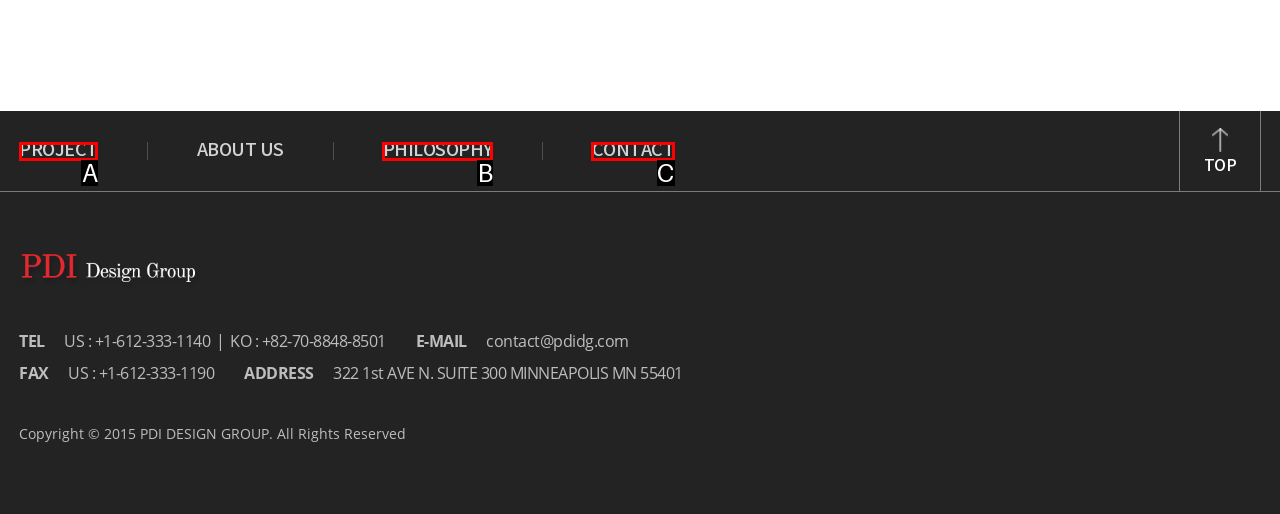Determine which HTML element fits the description: PHILOSOPHY. Answer with the letter corresponding to the correct choice.

B